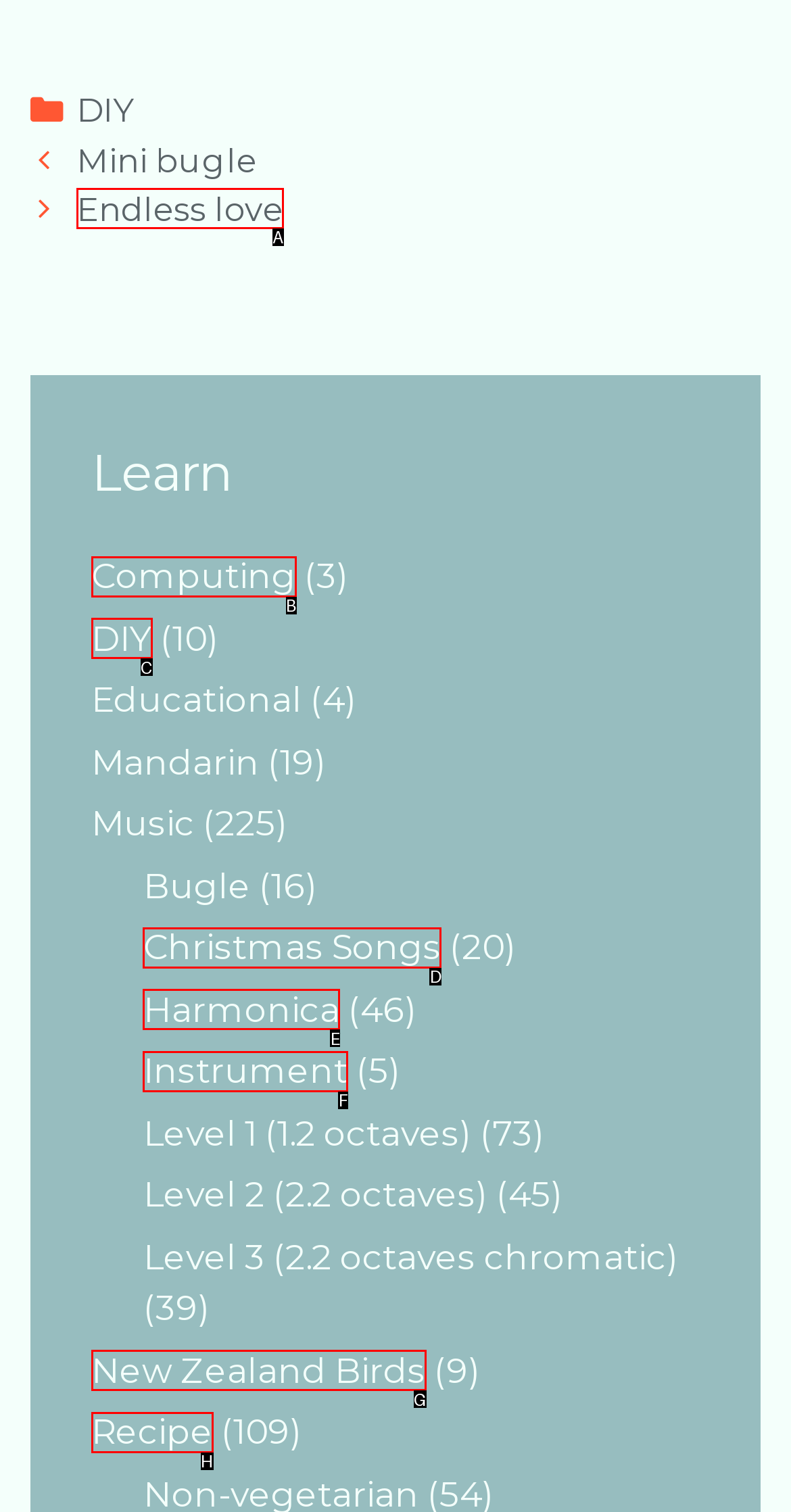From the provided choices, determine which option matches the description: New Zealand Birds. Respond with the letter of the correct choice directly.

G